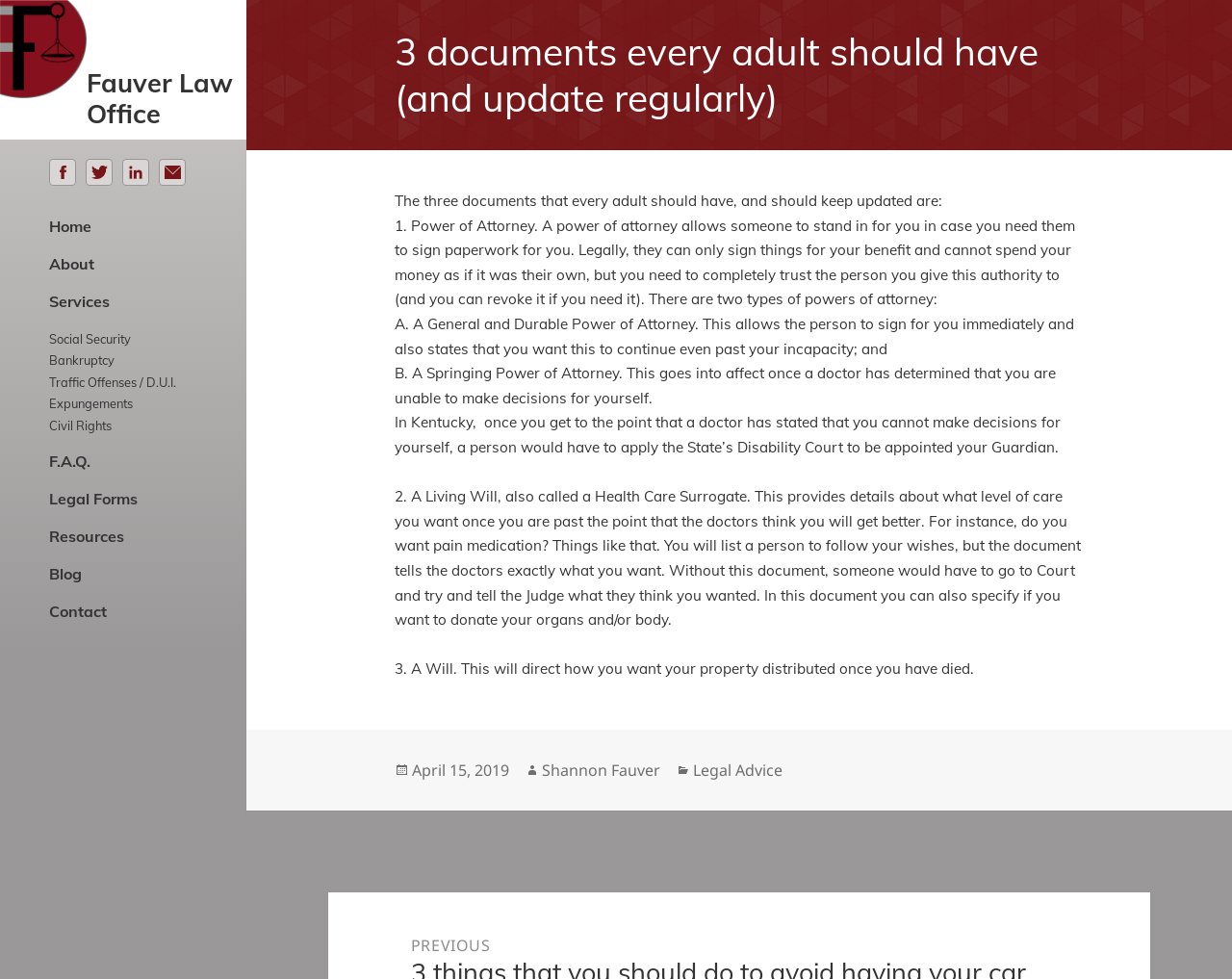Create an elaborate caption that covers all aspects of the webpage.

This webpage is about the Fauver Law Office, specifically discussing three essential documents that every adult should have and update regularly. 

At the top, there is a navigation menu with links to various sections of the website, including Home, About, Services, and more. 

Below the navigation menu, the main content of the webpage begins. It starts with a heading that repeats the title of the webpage. 

The article is divided into three sections, each describing one of the essential documents: Power of Attorney, Living Will, and Will. The text provides detailed explanations of each document, including their purposes and what they entail. 

At the bottom of the webpage, there is a footer section that displays information about the post, including the date it was posted, the author's name, and categories related to the post.